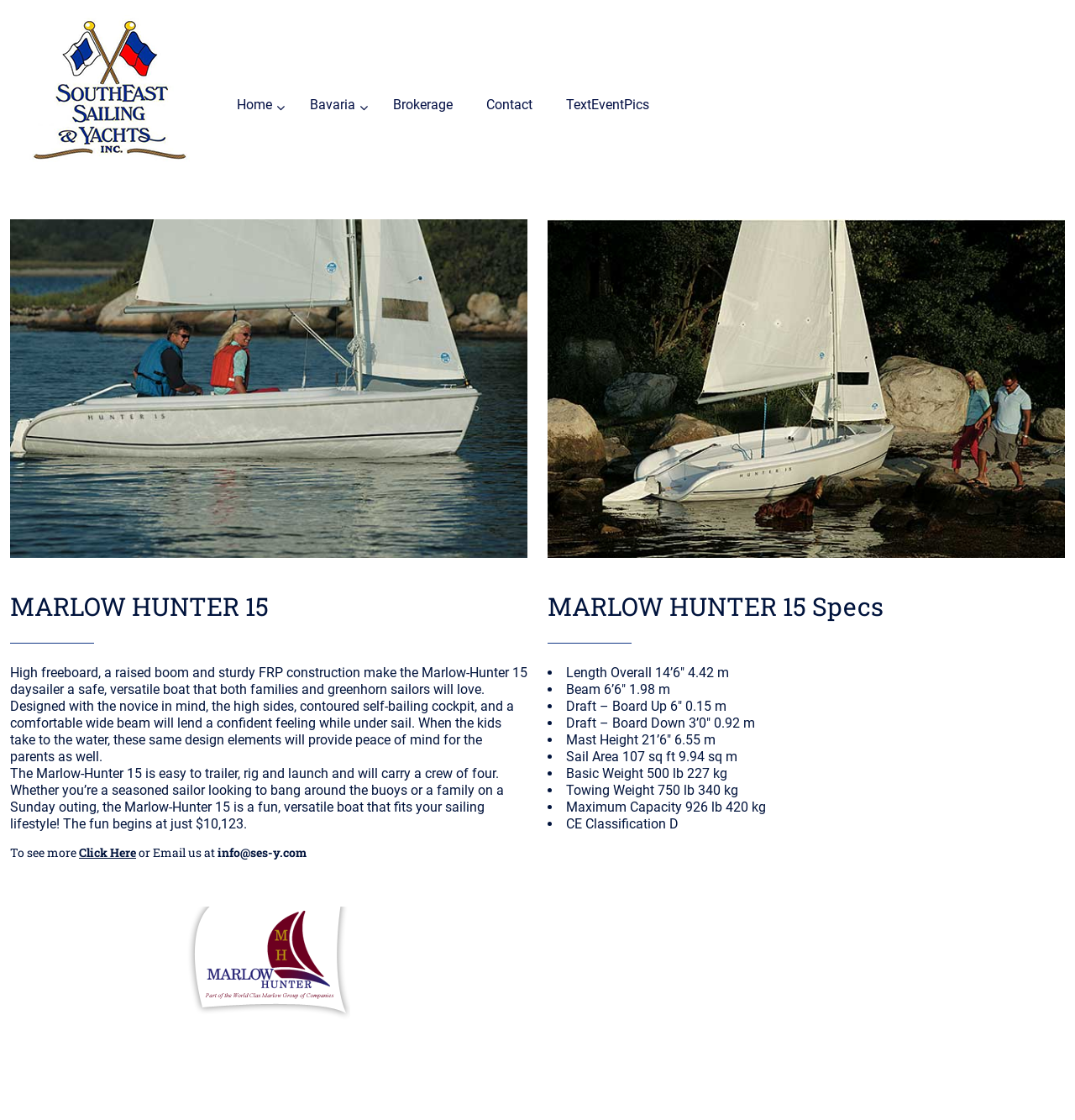What is the purpose of the Marlow-Hunter 15?
Provide a detailed answer to the question, using the image to inform your response.

Based on the description of the boat, it can be inferred that the Marlow-Hunter 15 is designed for daysailing, as it is described as a 'daysailer' and its features are highlighted as being suitable for families and novice sailors.